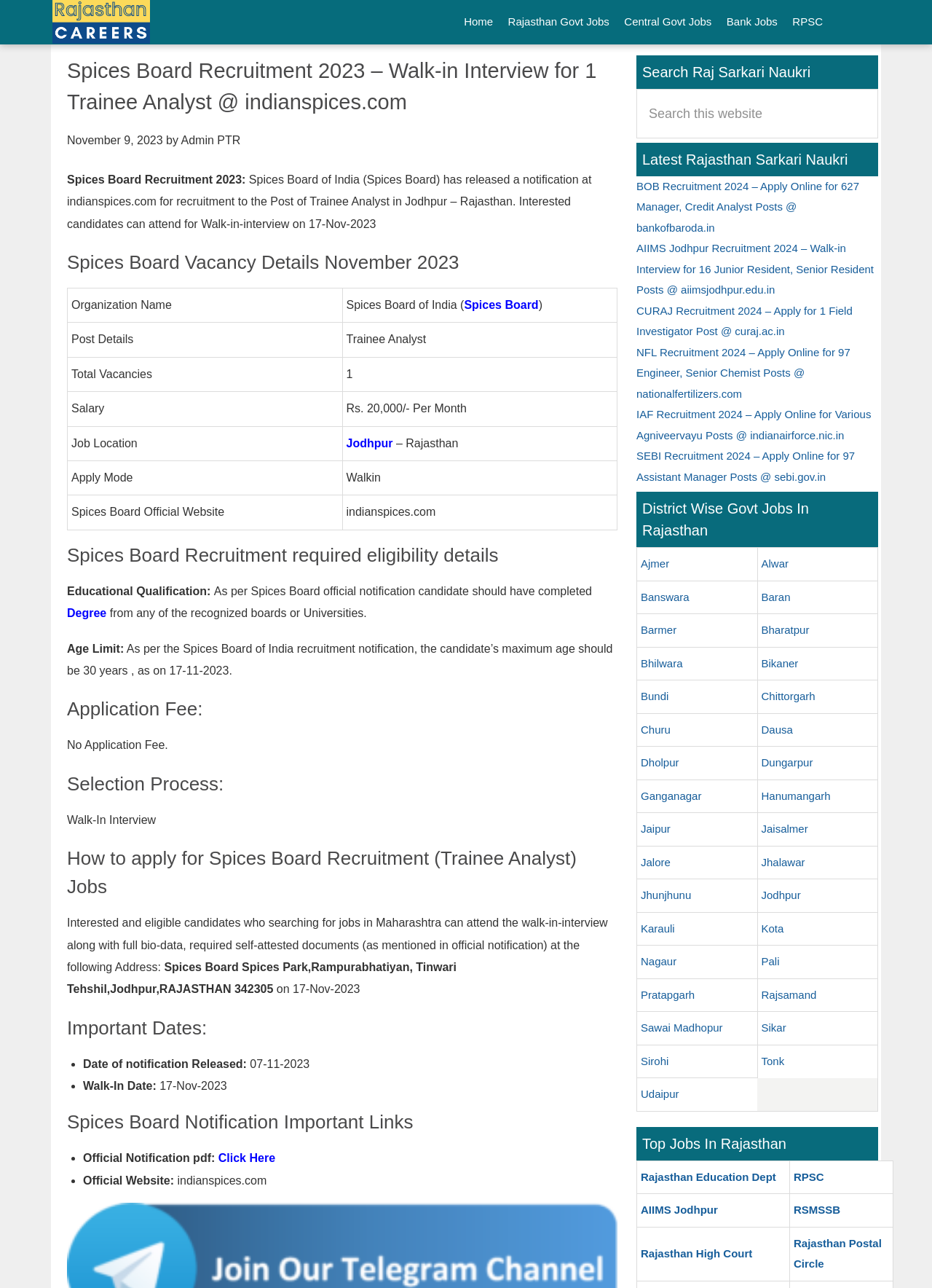Elaborate on the information and visuals displayed on the webpage.

This webpage is about the Spices Board Recruitment 2023 for a Trainee Analyst position. At the top, there are three links to skip to main content, primary sidebar, and footer. Below these links, there is a navigation menu with links to Rajasthan Careers, Home, Rajasthan Govt Jobs, Central Govt Jobs, Bank Jobs, and RPSC.

The main content of the webpage is divided into several sections. The first section displays the title of the recruitment, "Spices Board Recruitment 2023 – Walk-in Interview for 1 Trainee Analyst @ indianspices.com", along with the date of the post, "November 9, 2023", and the author, "Admin PTR".

The next section provides details about the vacancy, including the organization name, post details, total vacancies, salary, job location, and apply mode. This information is presented in a table format.

Following this, there are sections that outline the required eligibility details, including educational qualification, age limit, and application fee. The selection process is also mentioned, which is a walk-in interview.

The webpage then provides instructions on how to apply for the job, including the address and date of the walk-in interview. Important dates, such as the date of notification release and walk-in date, are also listed.

Finally, there are links to the official notification PDF and the official website, indianspices.com. On the right side of the webpage, there is a primary sidebar with a search bar, a section for latest Rajasthan Sarkari Naukri, and a link to a BOB Recruitment 2024.